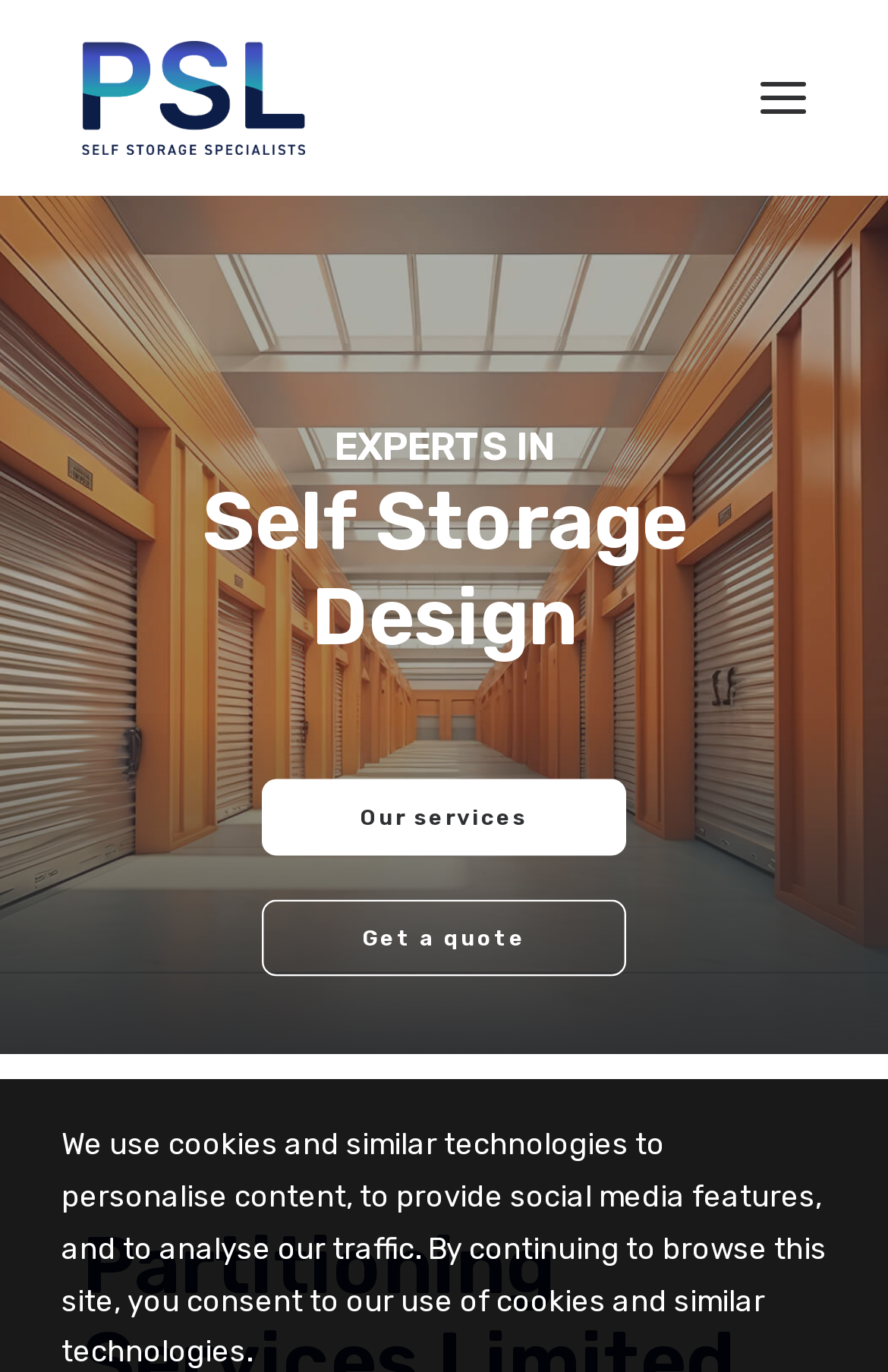What is the text on the image at the bottom of the page?
From the details in the image, provide a complete and detailed answer to the question.

There is no text on the image at the bottom of the page. The image is located below the main content area and does not have any text on it.